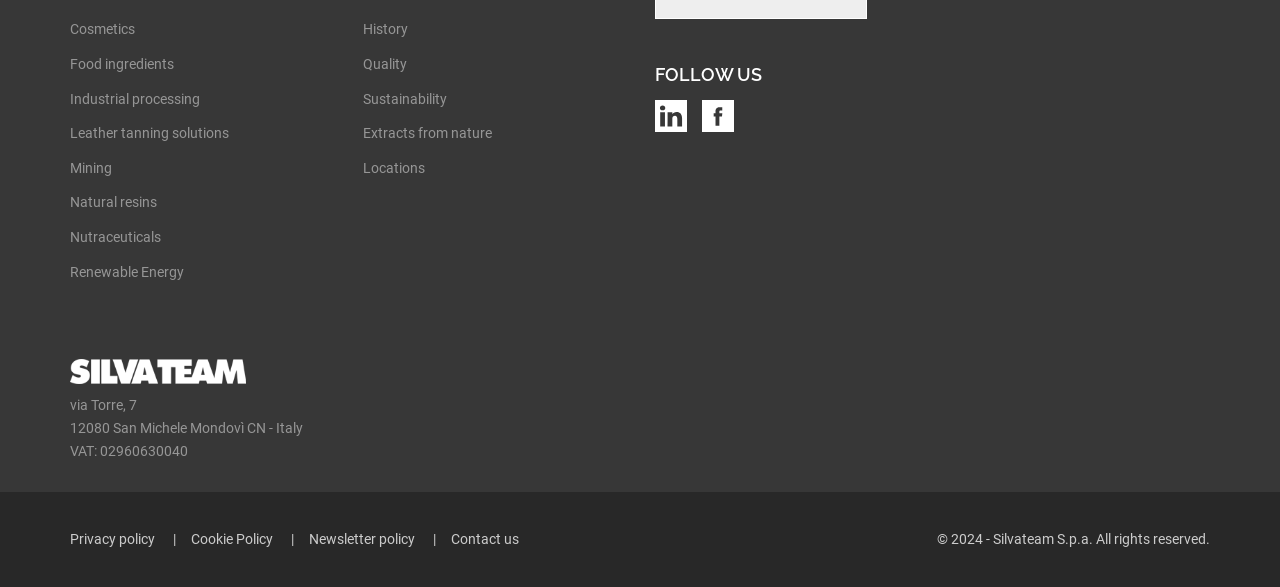Kindly determine the bounding box coordinates for the area that needs to be clicked to execute this instruction: "Click on Cosmetics".

[0.055, 0.021, 0.26, 0.08]